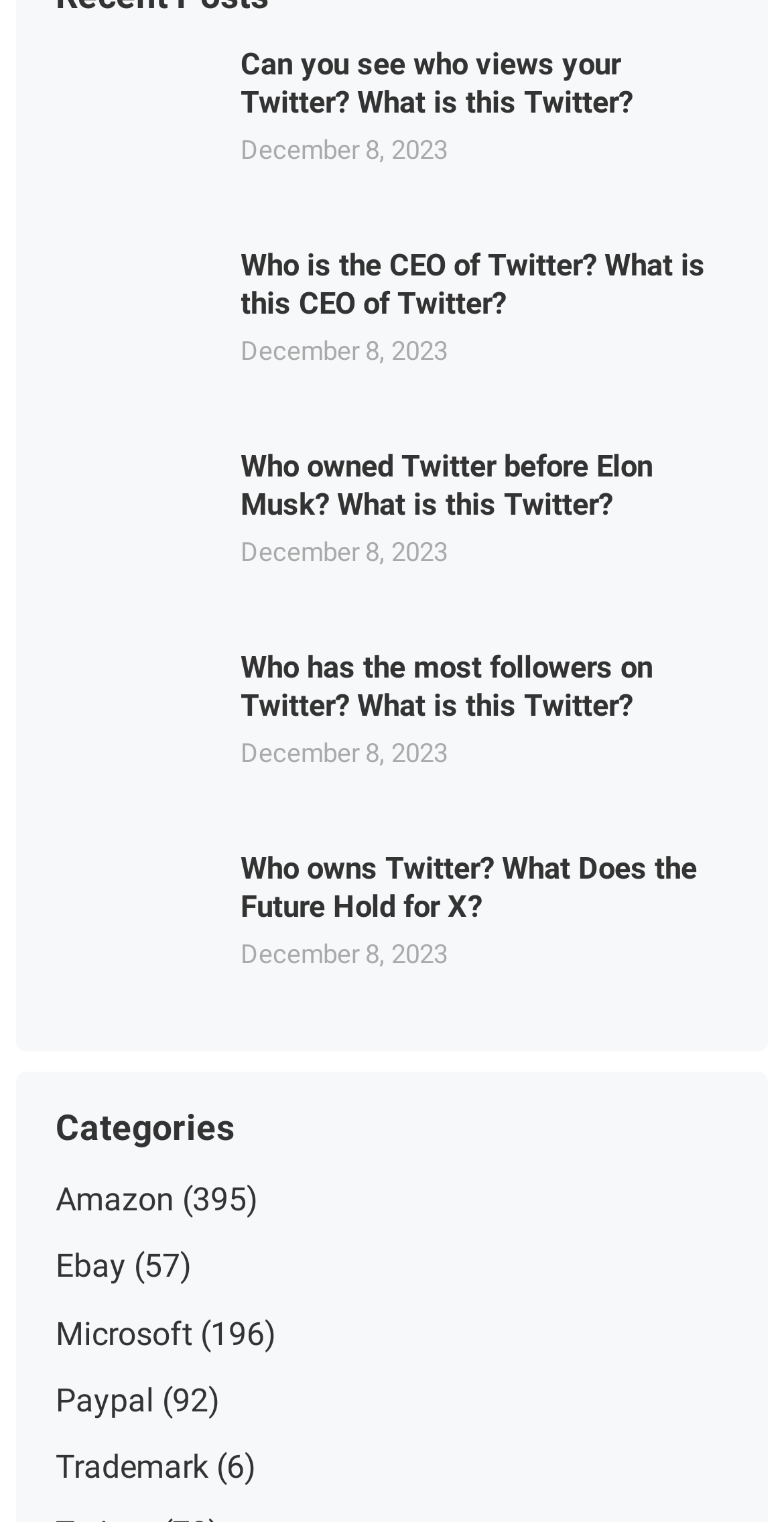Please identify the bounding box coordinates of the element's region that I should click in order to complete the following instruction: "Explore Twitter before Elon Musk". The bounding box coordinates consist of four float numbers between 0 and 1, i.e., [left, top, right, bottom].

[0.071, 0.294, 0.276, 0.4]